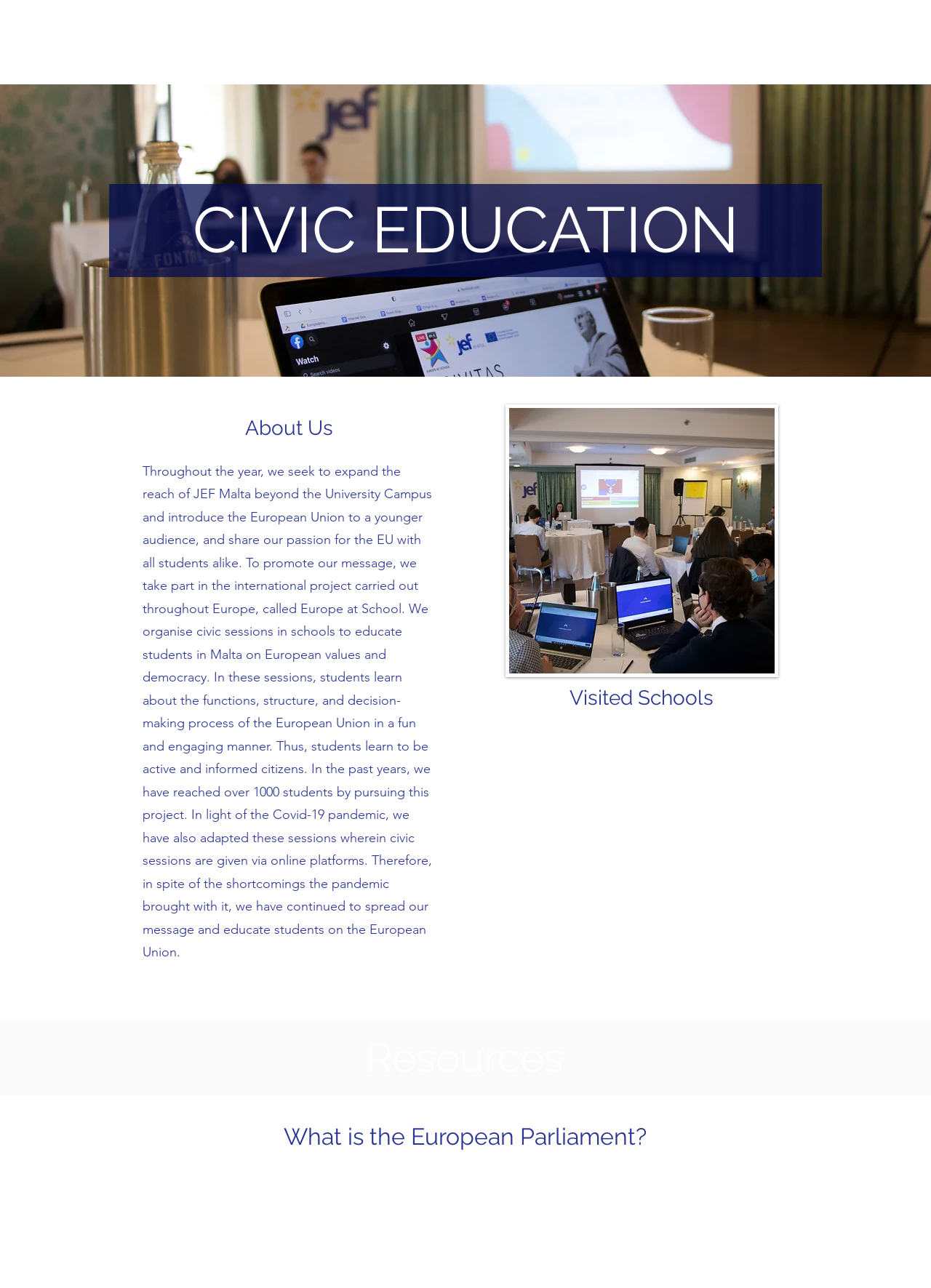Generate a comprehensive description of the webpage.

The webpage is about Civic Education by JEF Malta, an organization that aims to educate students about the European Union. At the top left corner, there is a logo of JEF Malta, accompanied by a navigation menu with links to different sections of the website, including Home, Executive Board, Our Offices, Press Releases, Get Involved, and Contact Us.

Below the navigation menu, there is a social bar with links to JEF Malta's Facebook, Twitter, and Instagram profiles, each represented by an icon. On the top right corner, there is a banner image that spans the entire width of the page.

The main content of the webpage is divided into several sections. The first section has a heading "CIVIC EDUCATION" and a paragraph of text that describes JEF Malta's mission to educate students about the European Union through civic sessions in schools. The text explains that these sessions are designed to be fun and engaging, and that they have reached over 1000 students in the past.

To the right of this section, there is a region with a link to an image, which changes on hover. Below this region, there are three headings: "Visited Schools", "About Us", and "Resources". The "Resources" section has a heading and an image that spans the entire width of the page.

At the bottom of the page, there is a heading "What is the European Parliament?" which suggests that the webpage may provide information about the European Parliament and its functions. Overall, the webpage appears to be a resource for students and educators interested in learning about the European Union and its role in civic education.